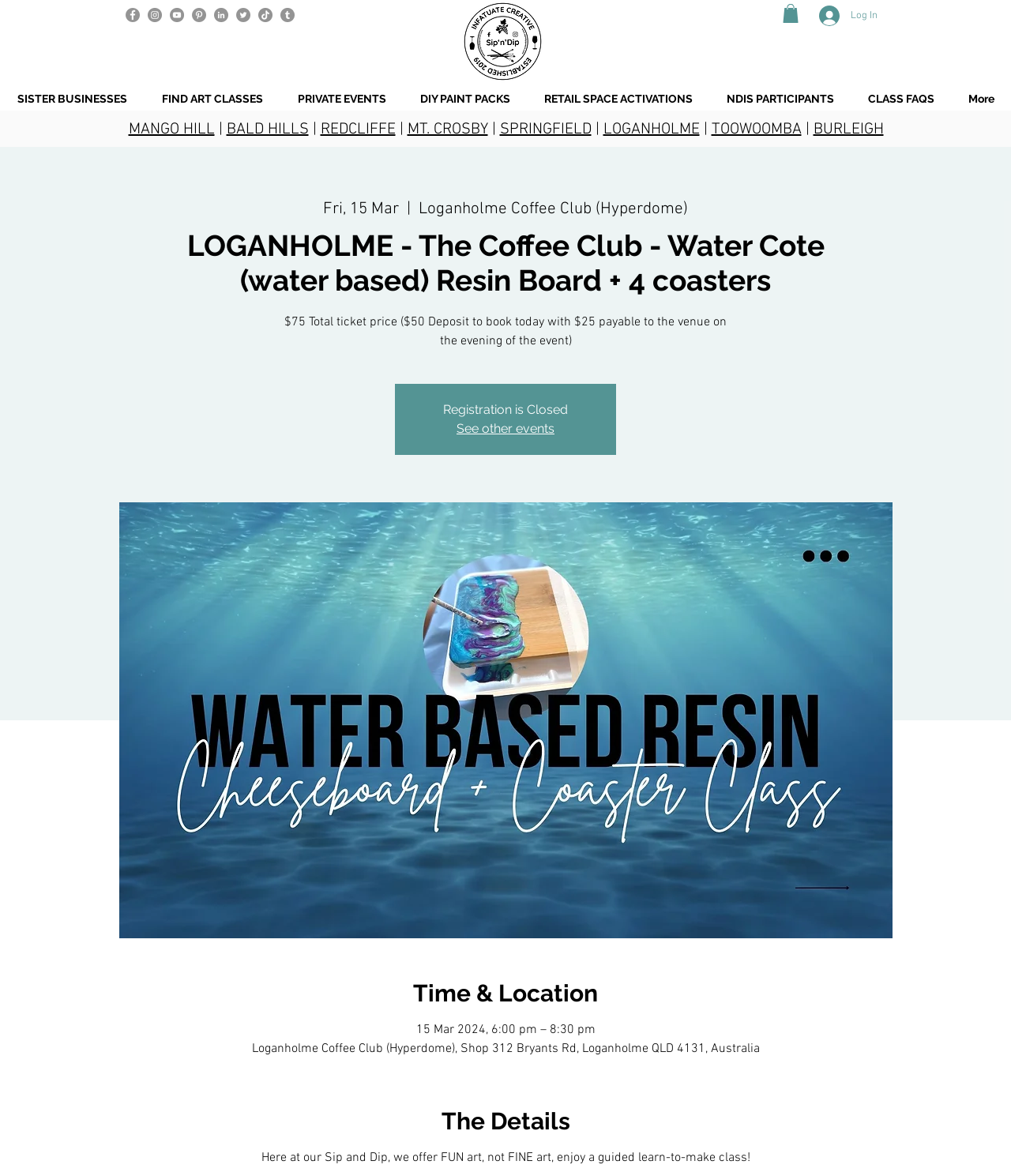Locate the bounding box coordinates of the element that needs to be clicked to carry out the instruction: "See other events". The coordinates should be given as four float numbers ranging from 0 to 1, i.e., [left, top, right, bottom].

[0.452, 0.358, 0.548, 0.37]